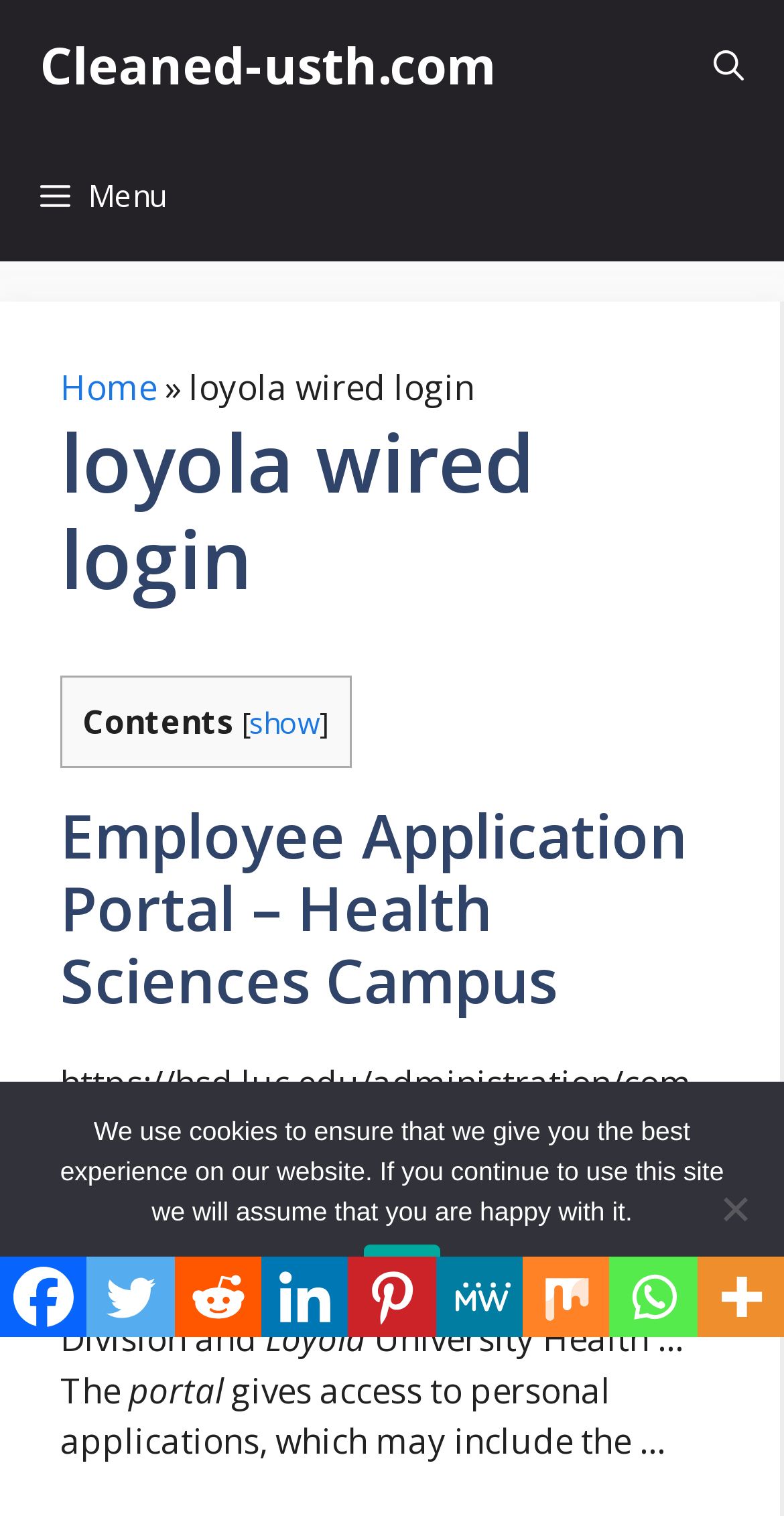Provide a thorough description of the webpage's content and layout.

The webpage is an employee application portal for Loyola University Chicago's Health Sciences Division. At the top, there is a primary navigation menu with a "Menu" button on the left and a search bar on the right. Below the navigation menu, there is a header section with the title "Loyola Wired Login" and a subheading "Employee Application Portal – Health Sciences Campus". 

On the left side of the page, there are social media links, including Facebook, Twitter, Reddit, and more, arranged vertically. Below the social media links, there is a section with a brief description of the portal, stating that it gives access to personal applications.

In the main content area, there is a paragraph of text that appears to be a brief introduction or description of the portal. The text mentions Loyola University Chicago Health Sciences Division and Loyola University Health.

At the bottom of the page, there is a cookie notice dialog with a message about the use of cookies on the website. The dialog has an "Ok" button and a "No" button.